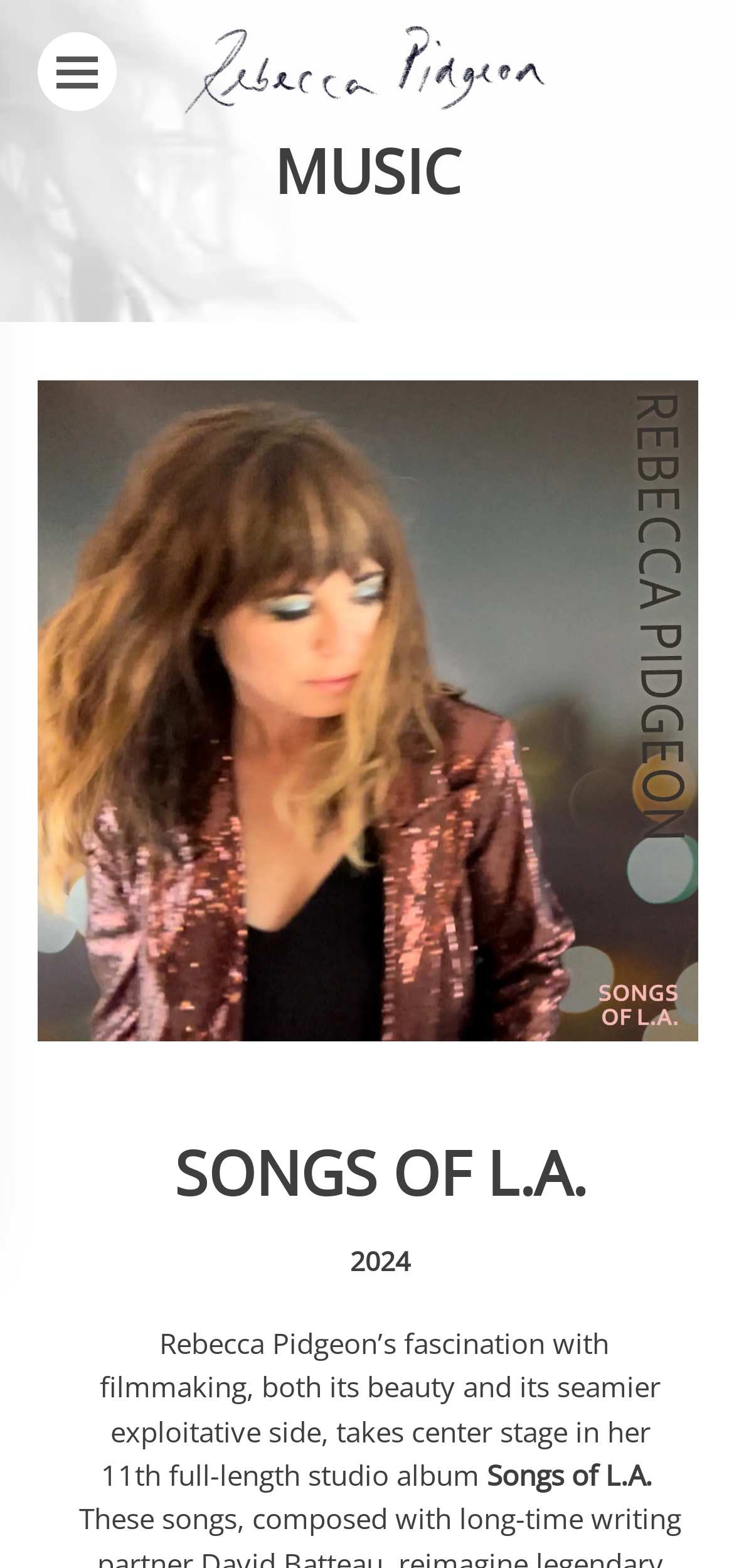Describe all the key features of the webpage in detail.

The webpage is about music, specifically Rebecca Pidgeon's music. At the top, there is a link to "Rebecca Pidgeon Music" accompanied by an image with the same name, taking up most of the top section. Below this, there is a large heading that reads "MUSIC" in bold font, spanning almost the entire width of the page.

On the left side, there is a large image titled "Songs of L.A.", which takes up about half of the page's height. To the right of this image, there is a heading that reads "SONGS OF L.A." in slightly smaller font. Below this heading, there are two lines of text: the first line reads "2024", and the second line is a paragraph describing Rebecca Pidgeon's 11th full-length studio album, which explores her fascination with filmmaking. The paragraph is followed by another line of text that simply reads "Songs of L.A.".

At the bottom of the page, there are two navigation links, one with a "<" symbol and the other with a ">" symbol, which are positioned at the far left and far right, respectively.